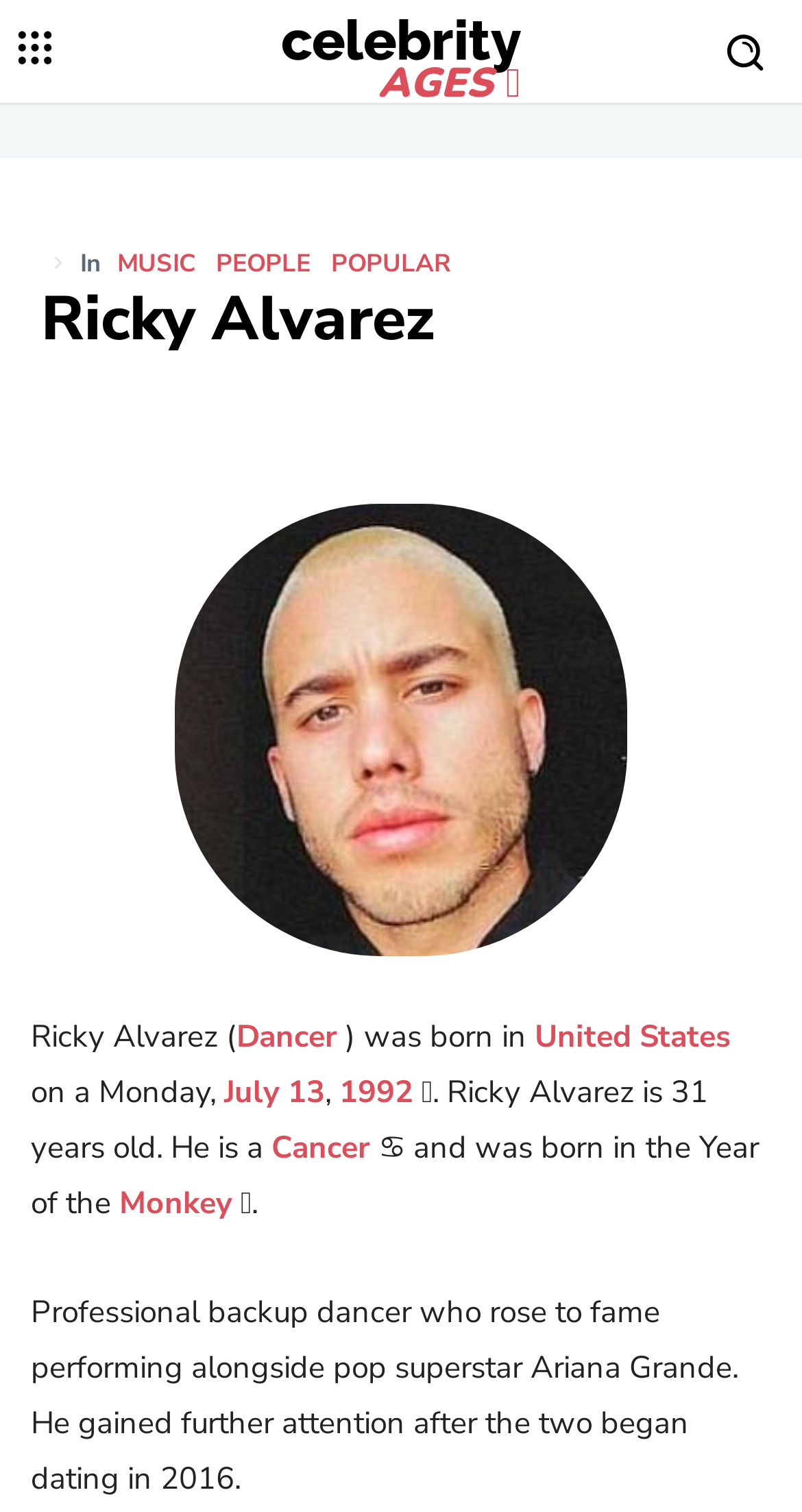Extract the bounding box coordinates of the UI element described: "United States". Provide the coordinates in the format [left, top, right, bottom] with values ranging from 0 to 1.

[0.667, 0.672, 0.91, 0.699]